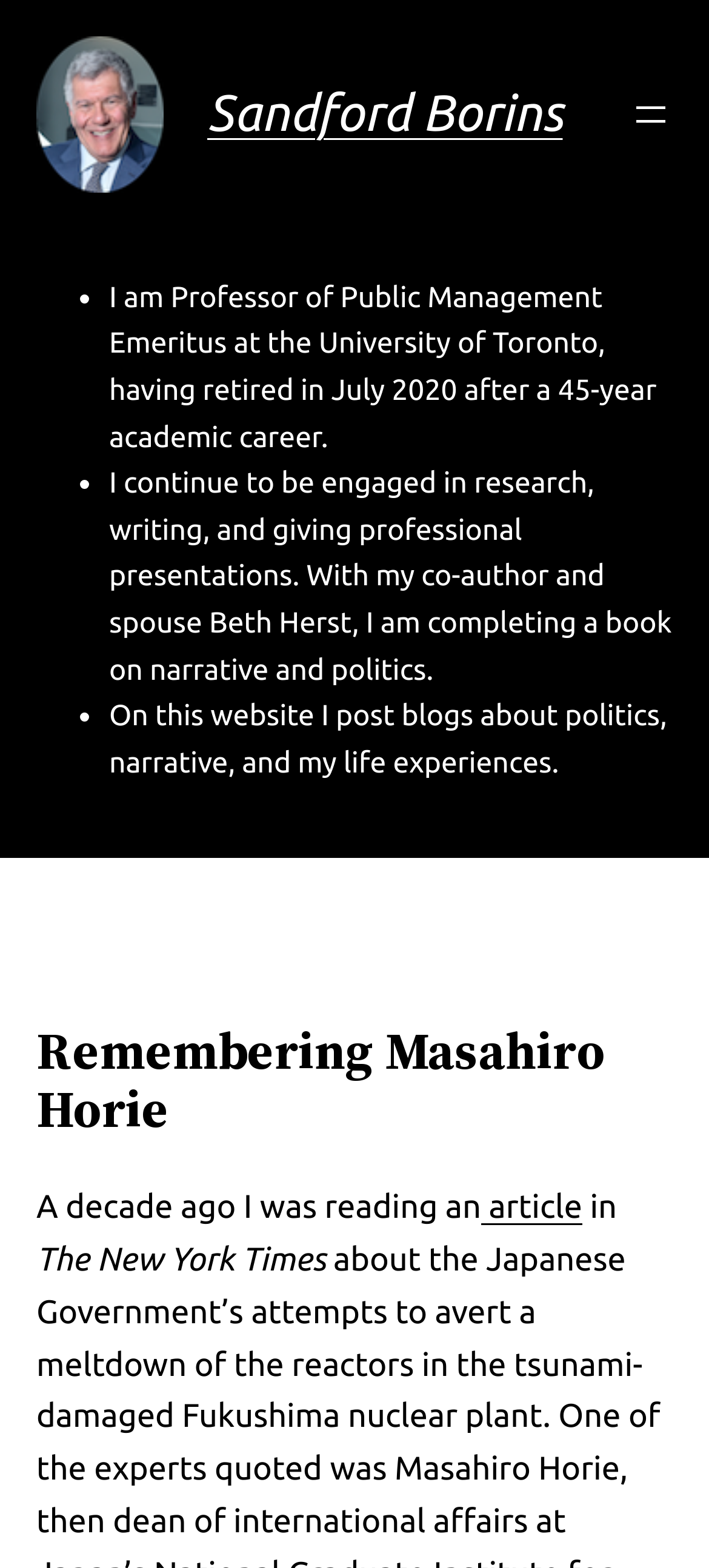Determine the bounding box for the described UI element: "article".

[0.679, 0.758, 0.821, 0.781]